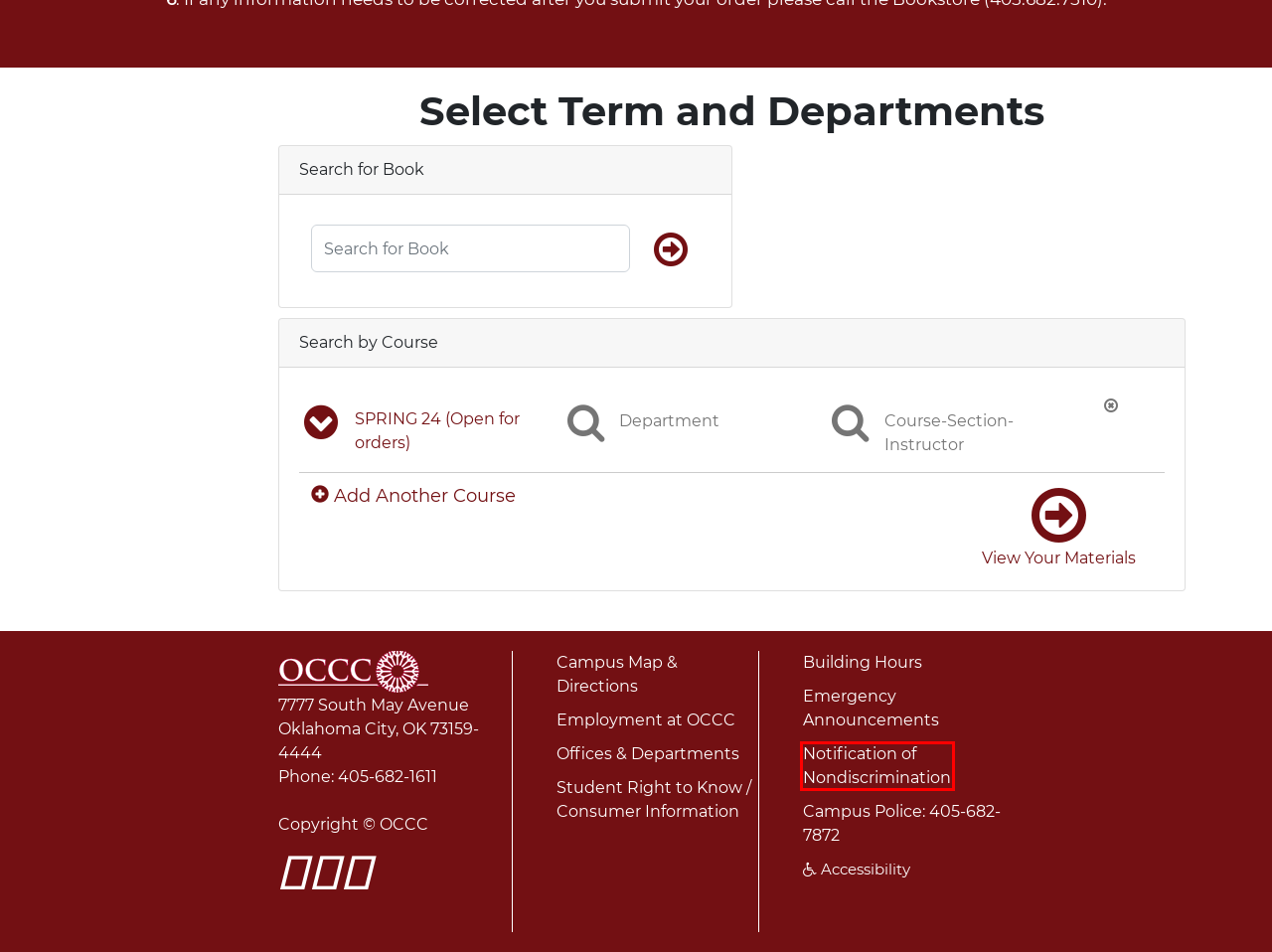After examining the screenshot of a webpage with a red bounding box, choose the most accurate webpage description that corresponds to the new page after clicking the element inside the red box. Here are the candidates:
A. Departments - Oklahoma City Community College
B. Summer Apparel
C. Building Hours - Oklahoma City Community College
D. OCCC Shield–Now Available! - Oklahoma City Community College
E. Notification of Nondiscrimination - Oklahoma City Community College
F. Oklahoma City Community College Bookstore
G. Policies
H. Student Right to Know / Consumer Information - Oklahoma City Community College

E